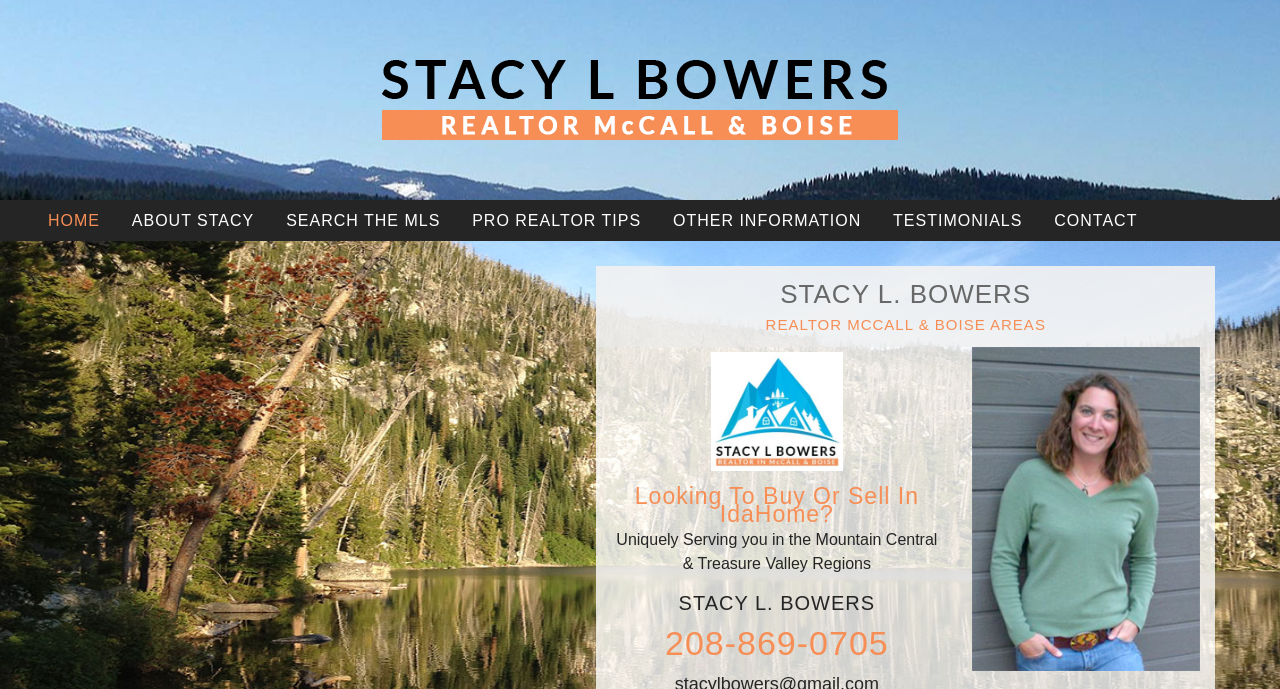Please find and report the bounding box coordinates of the element to click in order to perform the following action: "Click the 'HOME' link". The coordinates should be expressed as four float numbers between 0 and 1, in the format [left, top, right, bottom].

[0.027, 0.303, 0.089, 0.338]